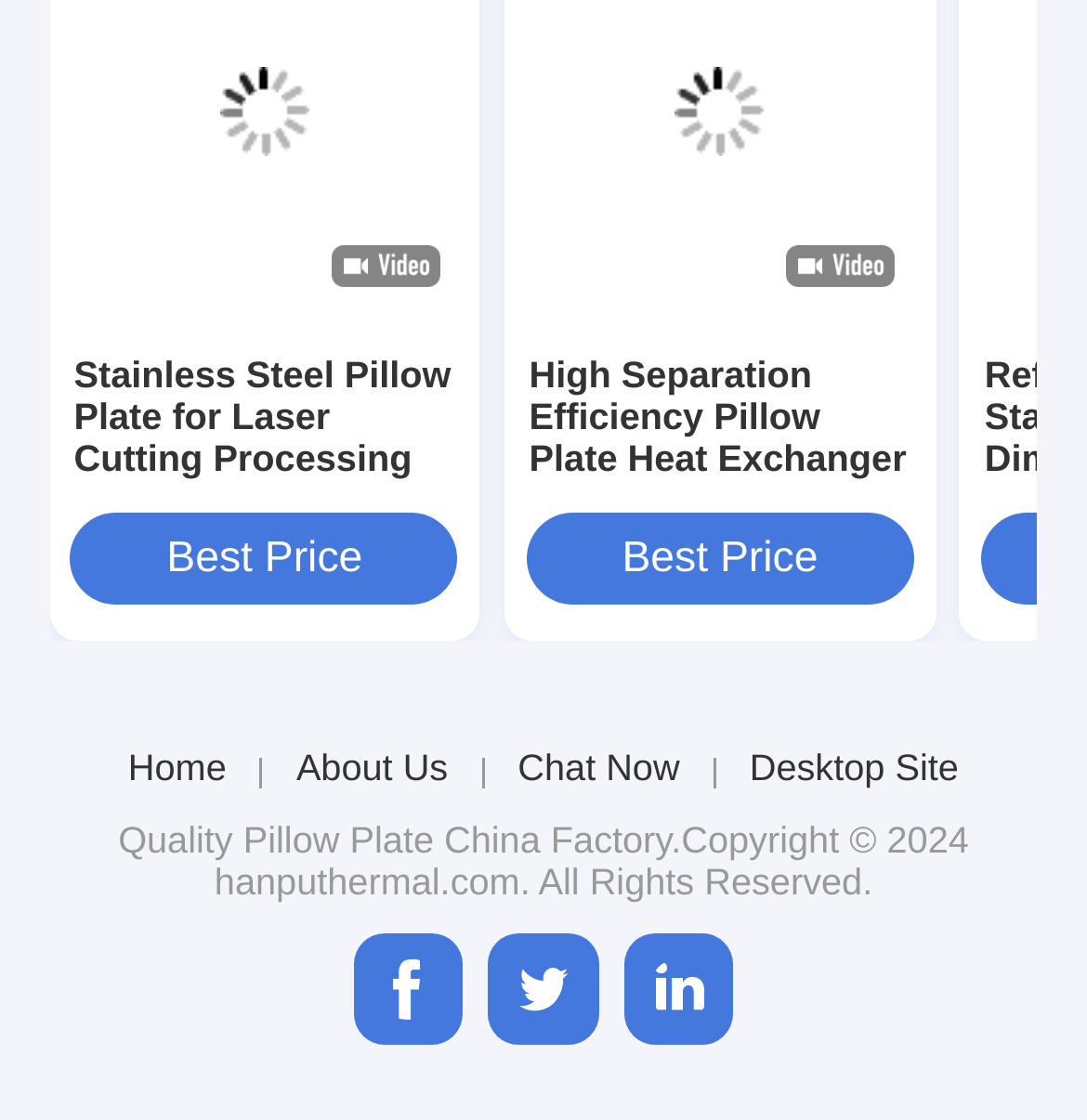Locate the UI element that matches the description Desktop Site in the webpage screenshot. Return the bounding box coordinates in the format (top-left x, top-left y, bottom-right x, bottom-right y), with values ranging from 0 to 1.

[0.69, 0.666, 0.882, 0.705]